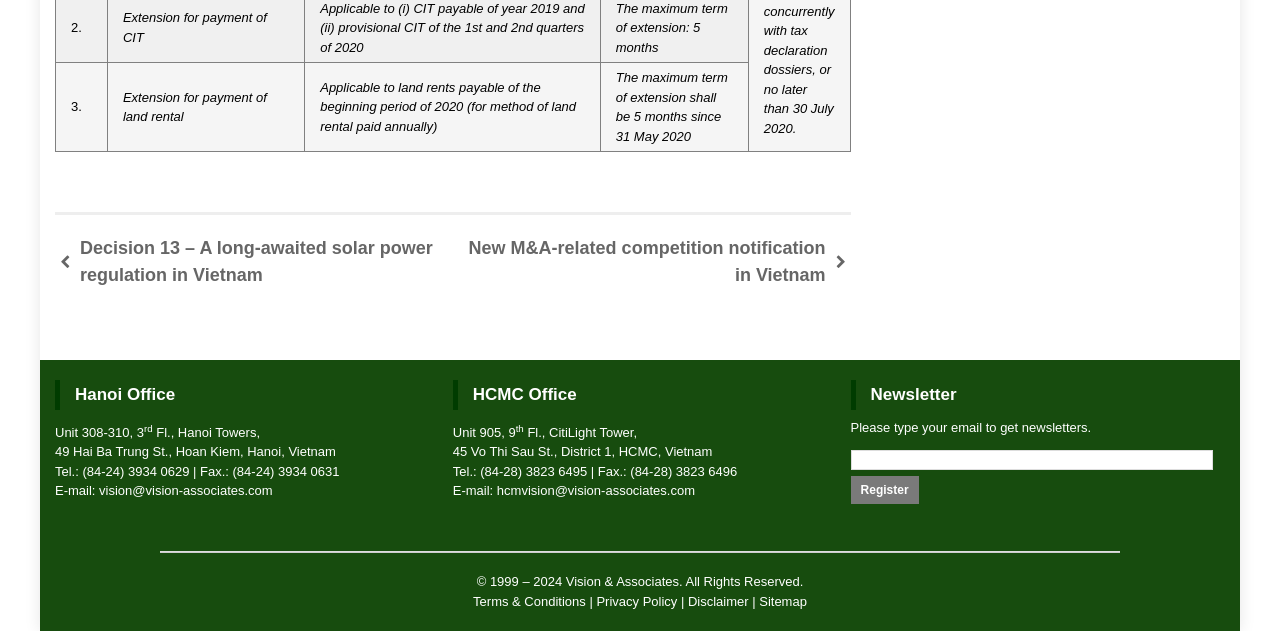Identify the bounding box coordinates of the region that needs to be clicked to carry out this instruction: "View the Hanoi Office address". Provide these coordinates as four float numbers ranging from 0 to 1, i.e., [left, top, right, bottom].

[0.043, 0.673, 0.262, 0.728]